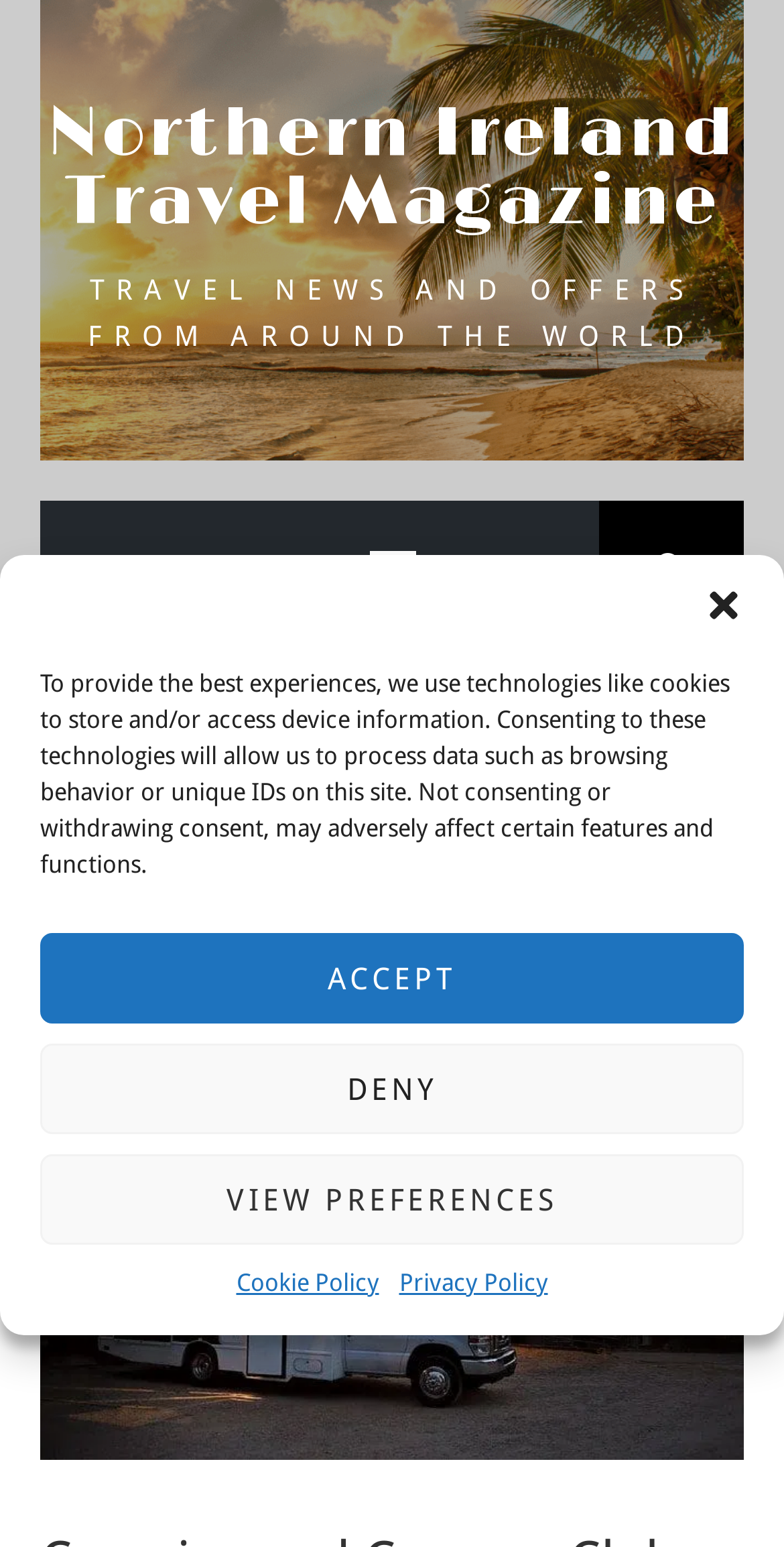Please mark the clickable region by giving the bounding box coordinates needed to complete this instruction: "Click on Expertise".

None